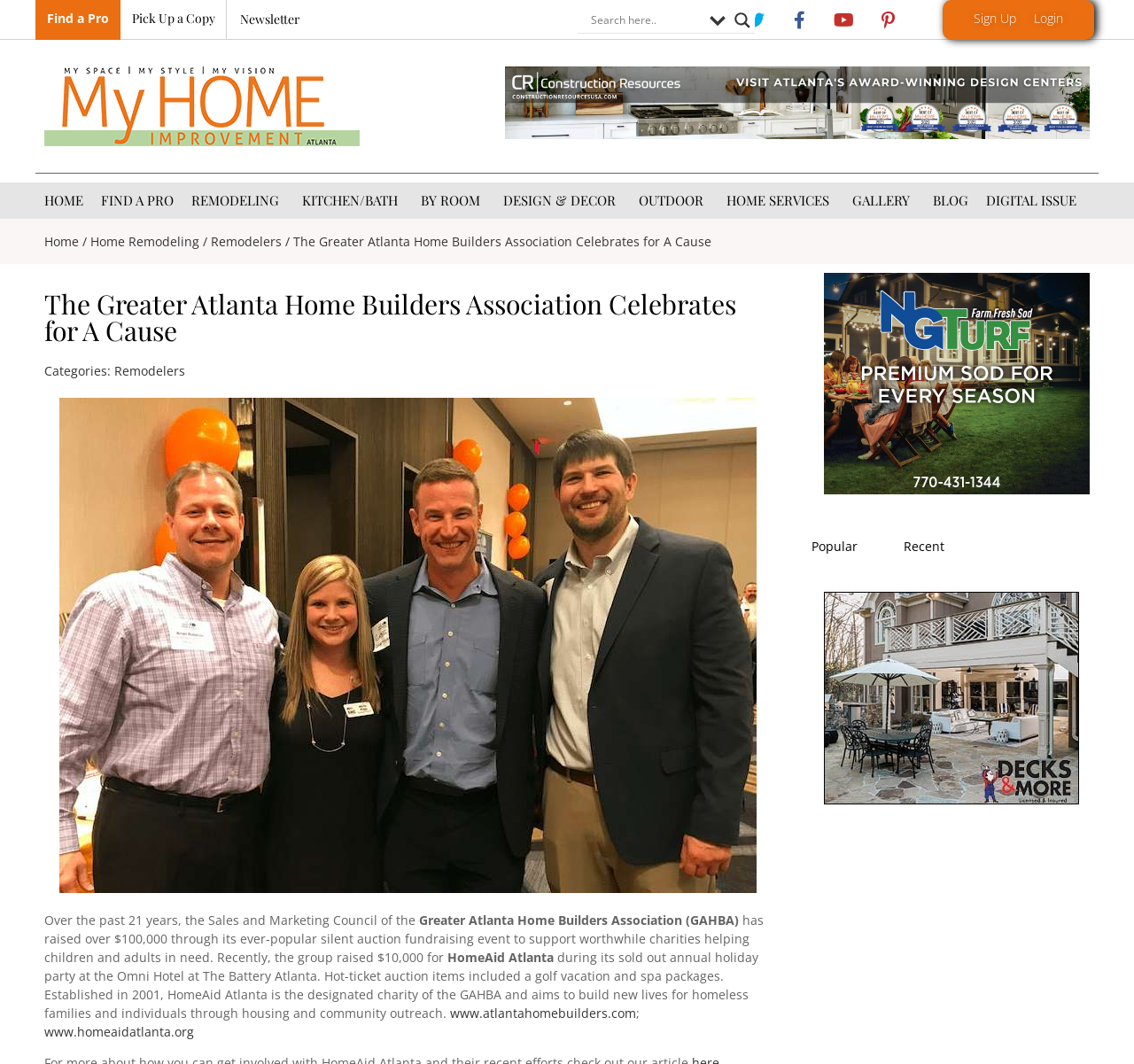Give a detailed account of the webpage's layout and content.

The webpage is about the Greater Atlanta Home Builders Association (GAHBA) celebrating a cause. At the top, there are several links, including "Find a Pro", "Pick Up a Copy", and "Newsletter", aligned horizontally. To the right of these links, there is a search form with a search input box and a search magnifier button. Below the search form, there are social media links, including Twitter, Facebook, YouTube, and Pinterest.

On the left side of the page, there is a logo of "My Home Improvement" with a link to "Sign Up" and "Login" next to it. Below the logo, there is a navigation menu with links to "HOME", "FIND A PRO", "REMODELING", and other categories.

The main content of the page is divided into two sections. The top section has a heading "The Greater Atlanta Home Builders Association Celebrates for A Cause" and a breadcrumb navigation menu below it. The breadcrumb menu shows the current page's location in the website's hierarchy.

The bottom section of the main content has a series of paragraphs describing the GAHBA's charity event, which raised over $100,000 through a silent auction. The event supported HomeAid Atlanta, a charity that aims to build new lives for homeless families and individuals. There are also links to the GAHBA's website and HomeAid Atlanta's website.

On the right side of the page, there are two advertisements, one for NG Turf and another for a home with upper and lower decks. Below the advertisements, there is a tab list with two tabs, "Popular" and "Recent", which are likely used to filter content.

Overall, the webpage has a clean layout with a focus on the GAHBA's charity event and its support for HomeAid Atlanta.